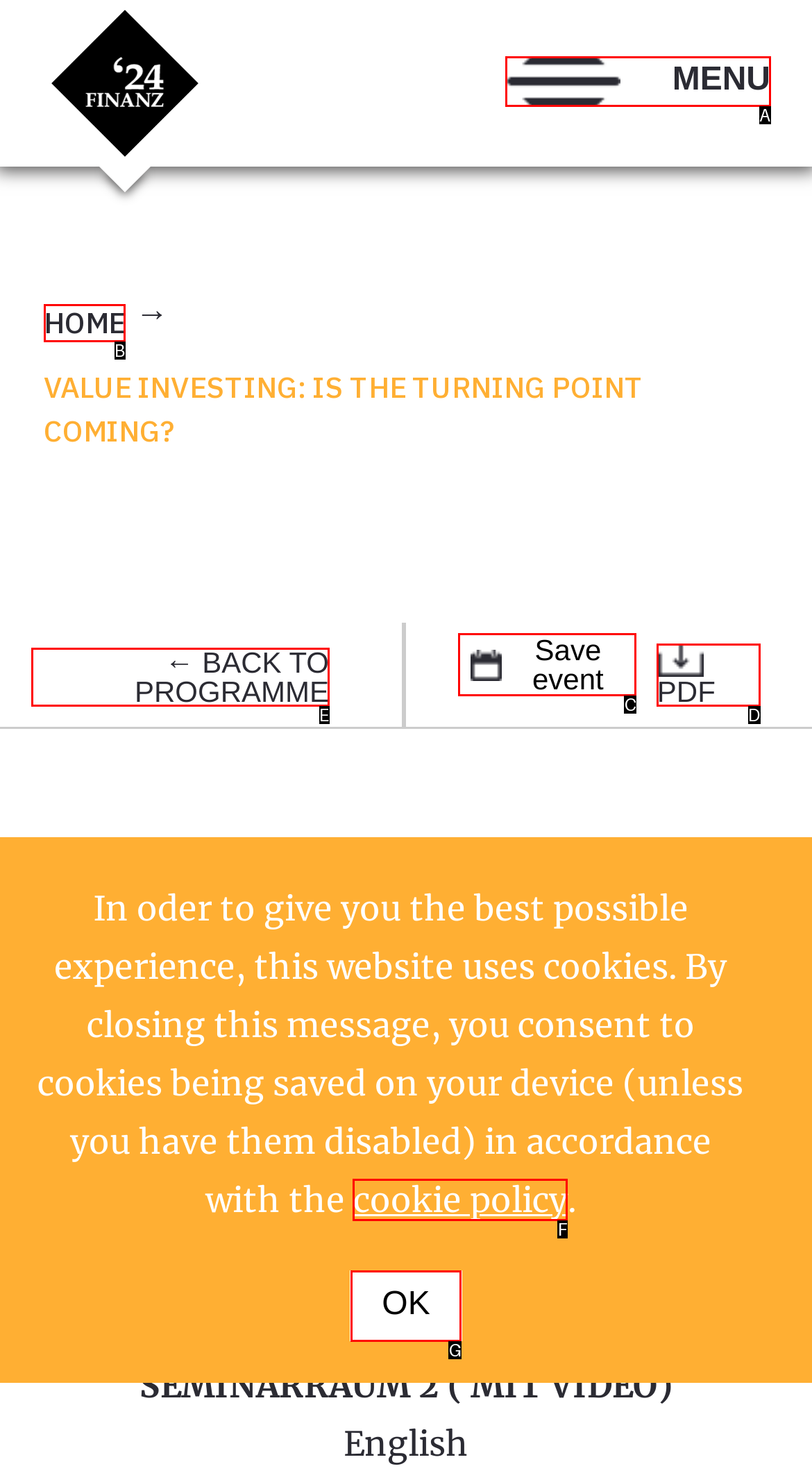Which UI element corresponds to this description: ← Back to programme
Reply with the letter of the correct option.

E